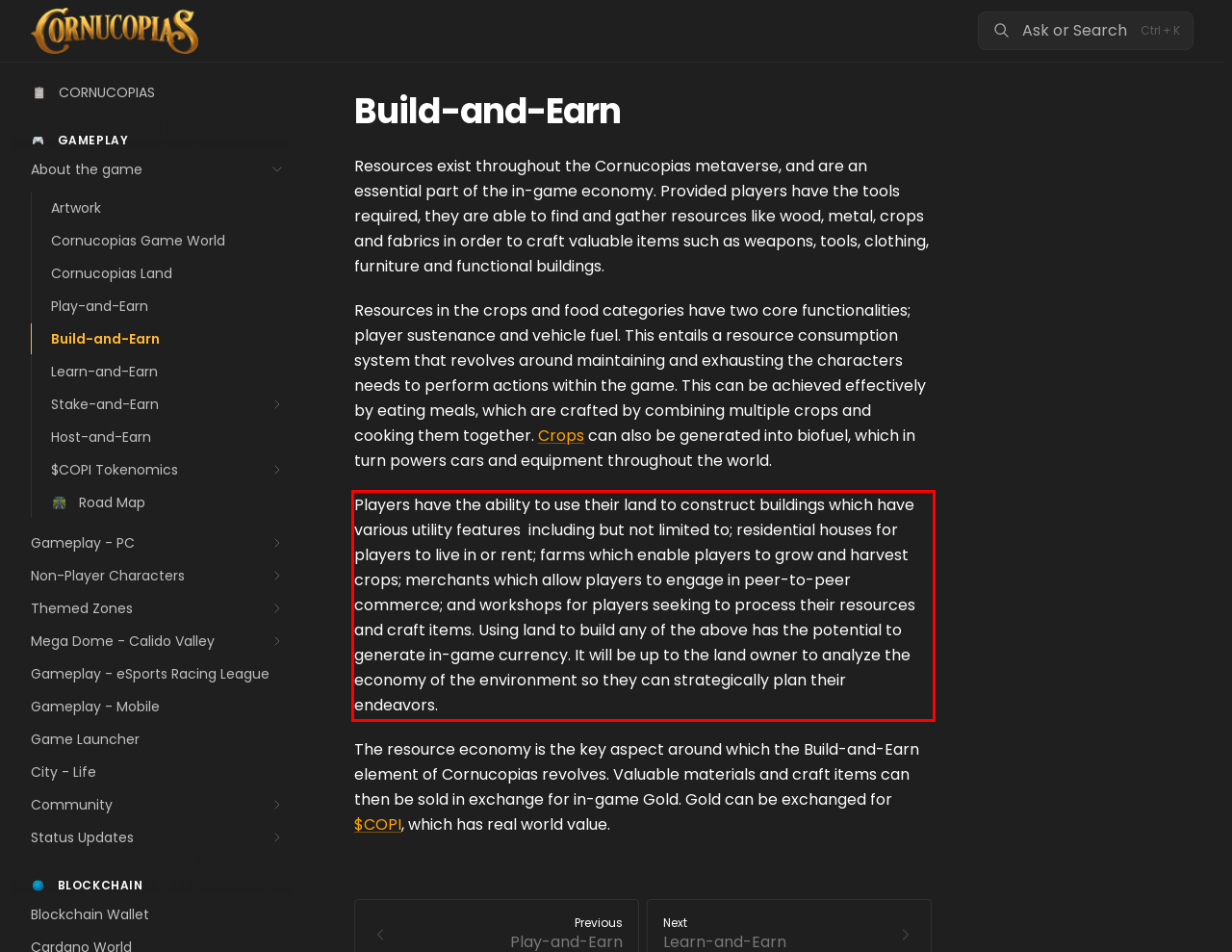Identify the text within the red bounding box on the webpage screenshot and generate the extracted text content.

Players have the ability to use their land to construct buildings which have various utility features including but not limited to; residential houses for players to live in or rent; farms which enable players to grow and harvest crops; merchants which allow players to engage in peer-to-peer commerce; and workshops for players seeking to process their resources and craft items. Using land to build any of the above has the potential to generate in-game currency. It will be up to the land owner to analyze the economy of the environment so they can strategically plan their endeavors.